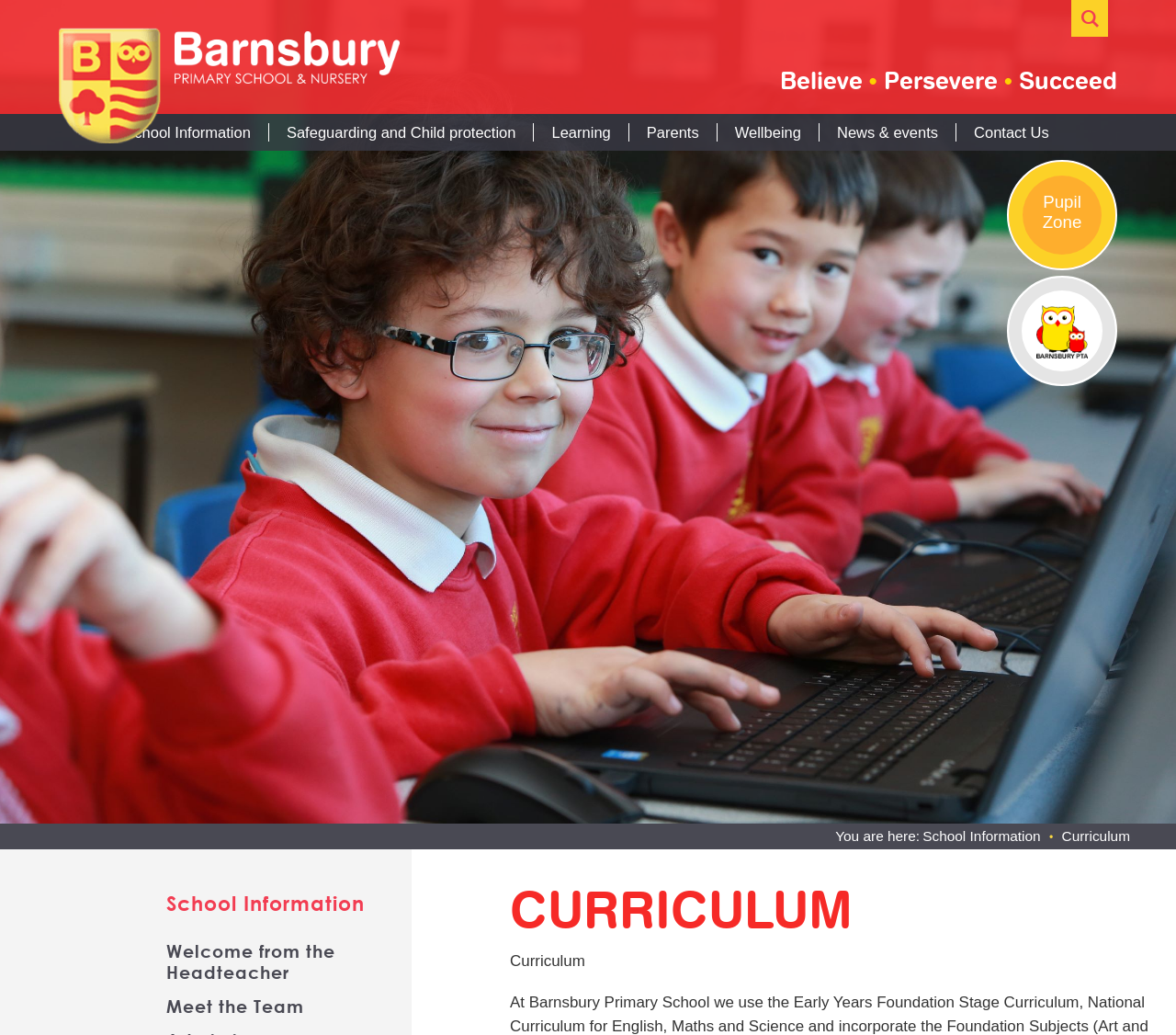Determine the bounding box coordinates of the section I need to click to execute the following instruction: "Contact Us". Provide the coordinates as four float numbers between 0 and 1, i.e., [left, top, right, bottom].

[0.813, 0.119, 0.907, 0.137]